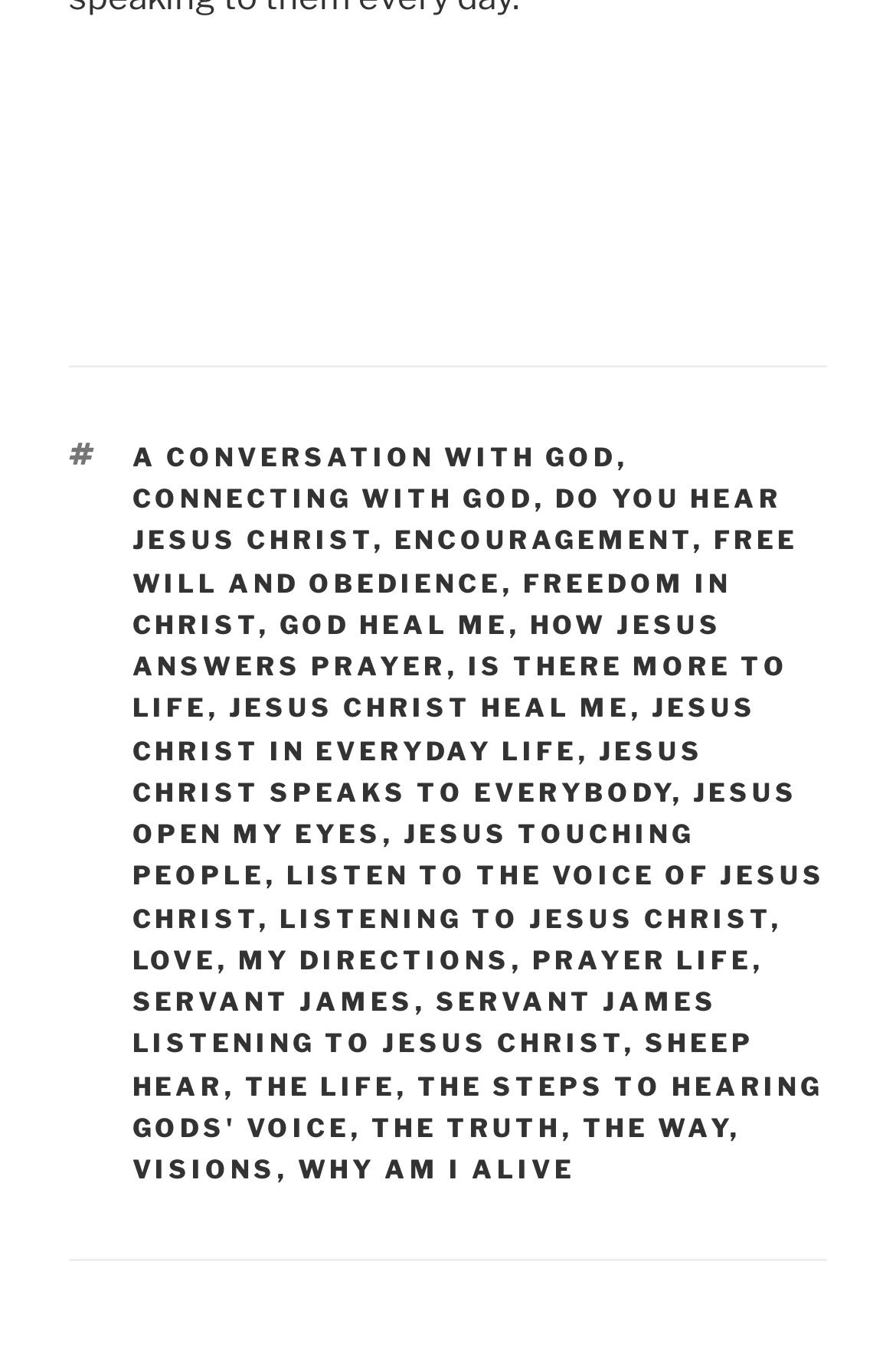Please specify the bounding box coordinates in the format (top-left x, top-left y, bottom-right x, bottom-right y), with values ranging from 0 to 1. Identify the bounding box for the UI component described as follows: Jesus open my eyes

[0.147, 0.568, 0.891, 0.622]